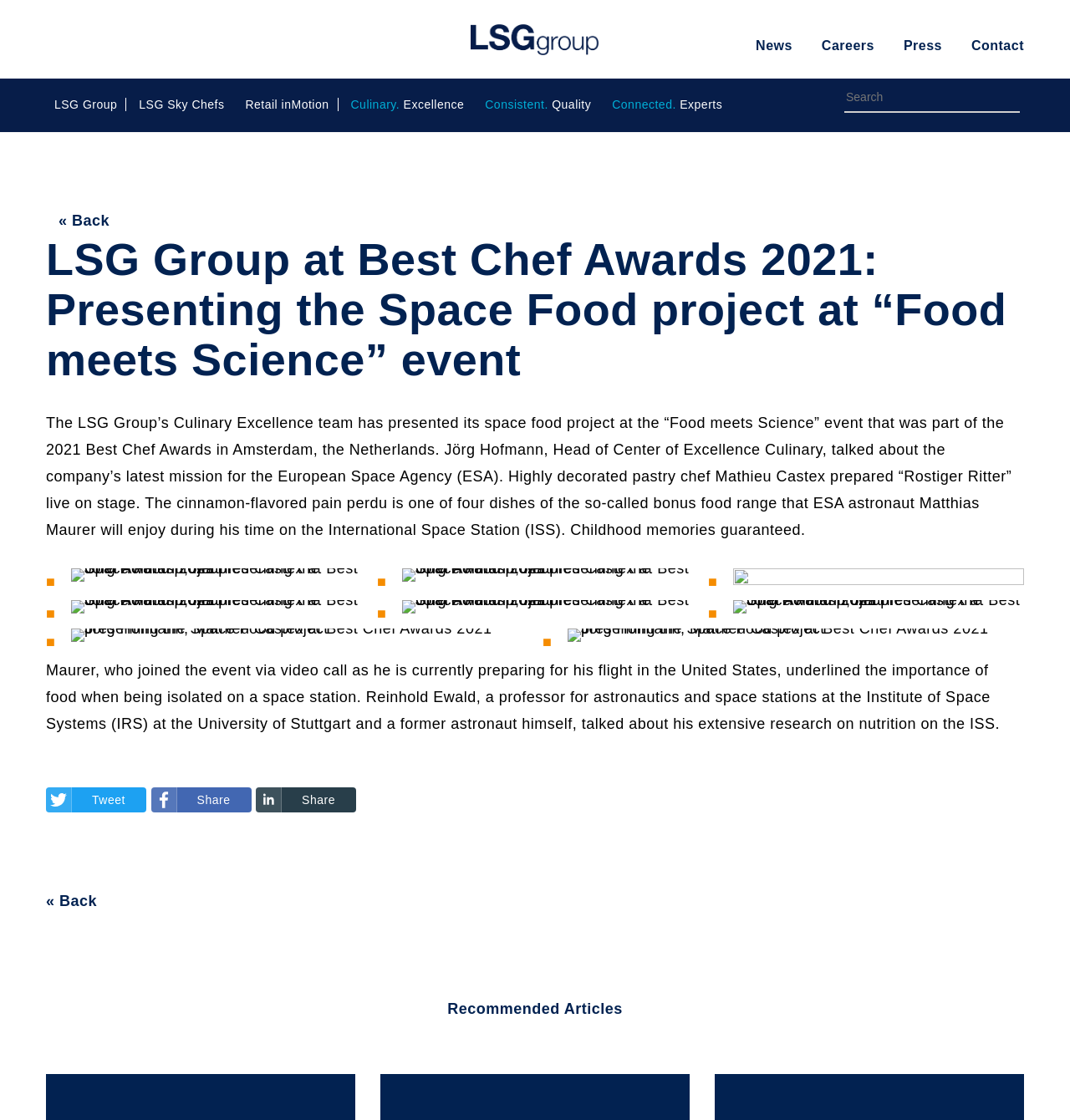Kindly respond to the following question with a single word or a brief phrase: 
What is the name of the professor who talked about his research on nutrition on the ISS?

Reinhold Ewald